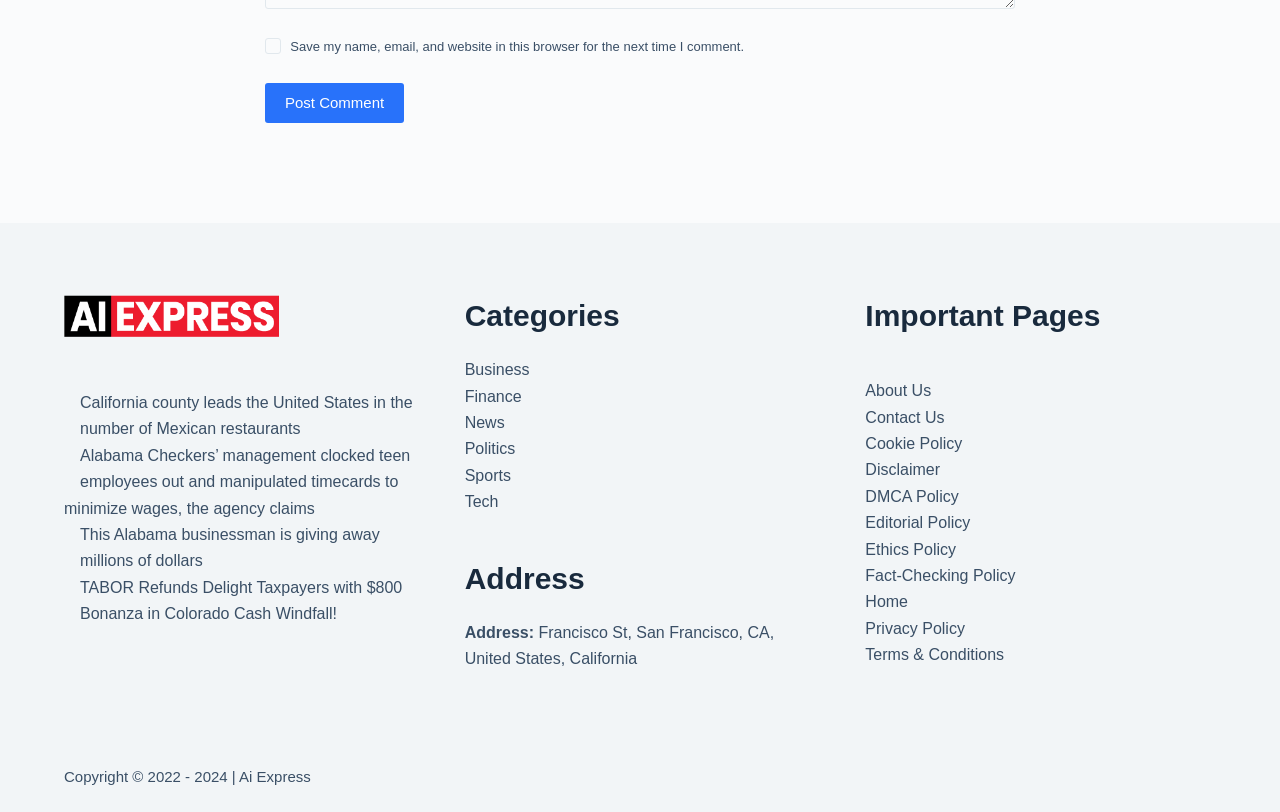Provide the bounding box coordinates of the section that needs to be clicked to accomplish the following instruction: "view AboutMe."

None